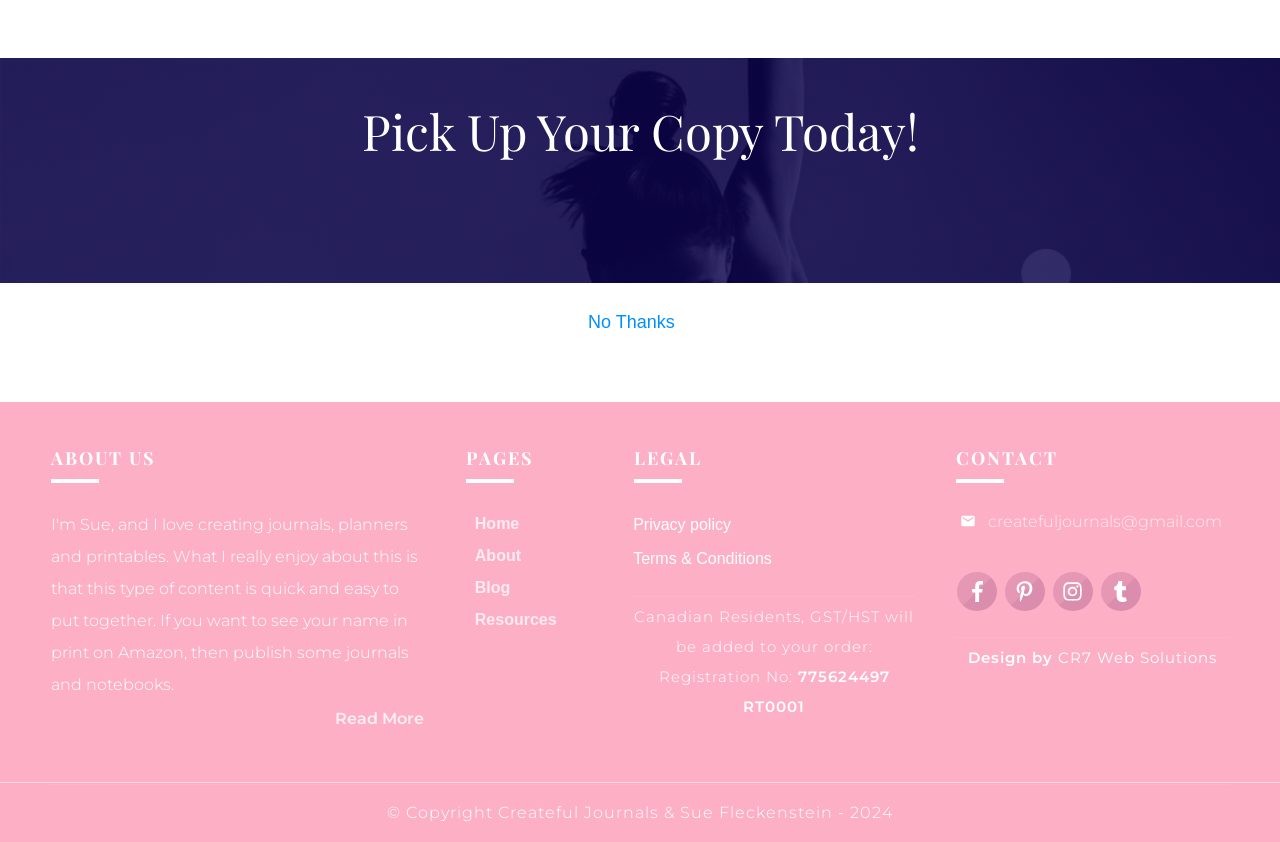Could you specify the bounding box coordinates for the clickable section to complete the following instruction: "Contact through 'createfuljournals@gmail.com'"?

[0.772, 0.608, 0.955, 0.631]